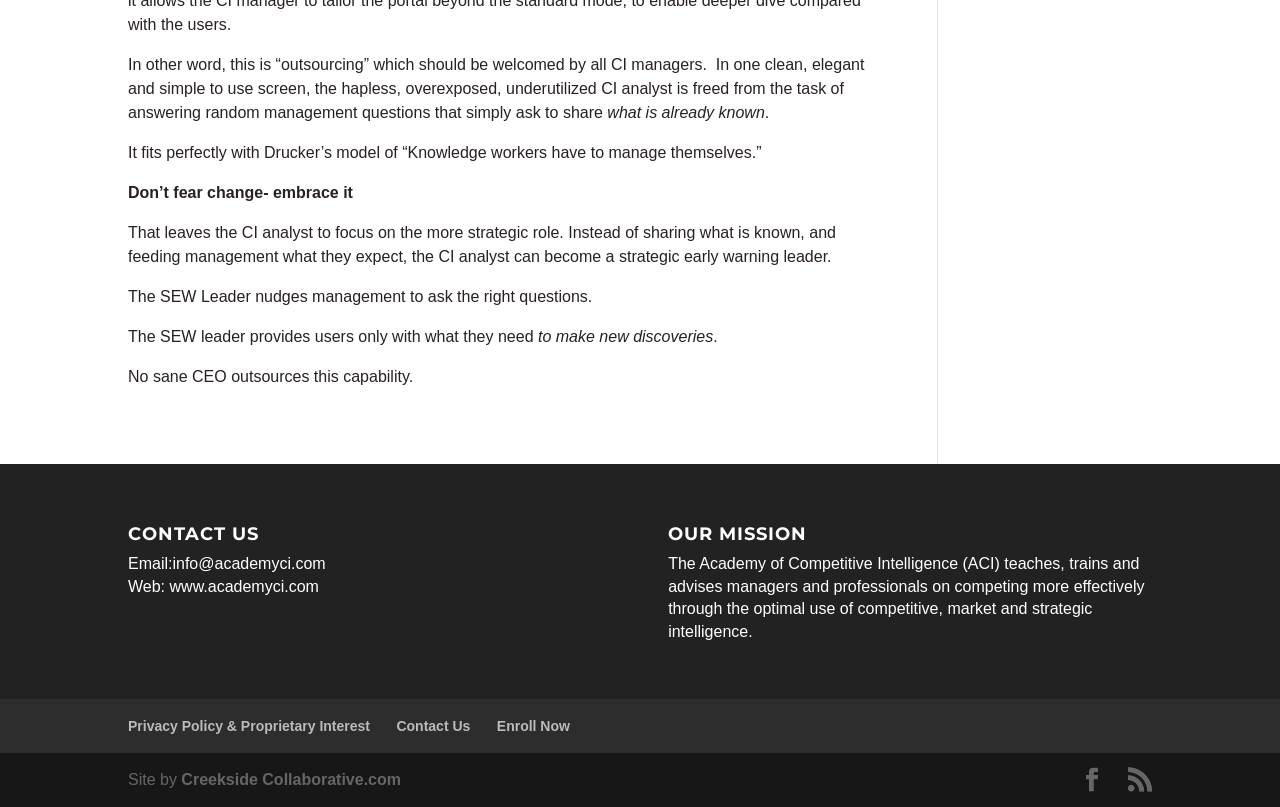Please determine the bounding box coordinates of the element's region to click in order to carry out the following instruction: "Enroll now". The coordinates should be four float numbers between 0 and 1, i.e., [left, top, right, bottom].

[0.388, 0.89, 0.445, 0.91]